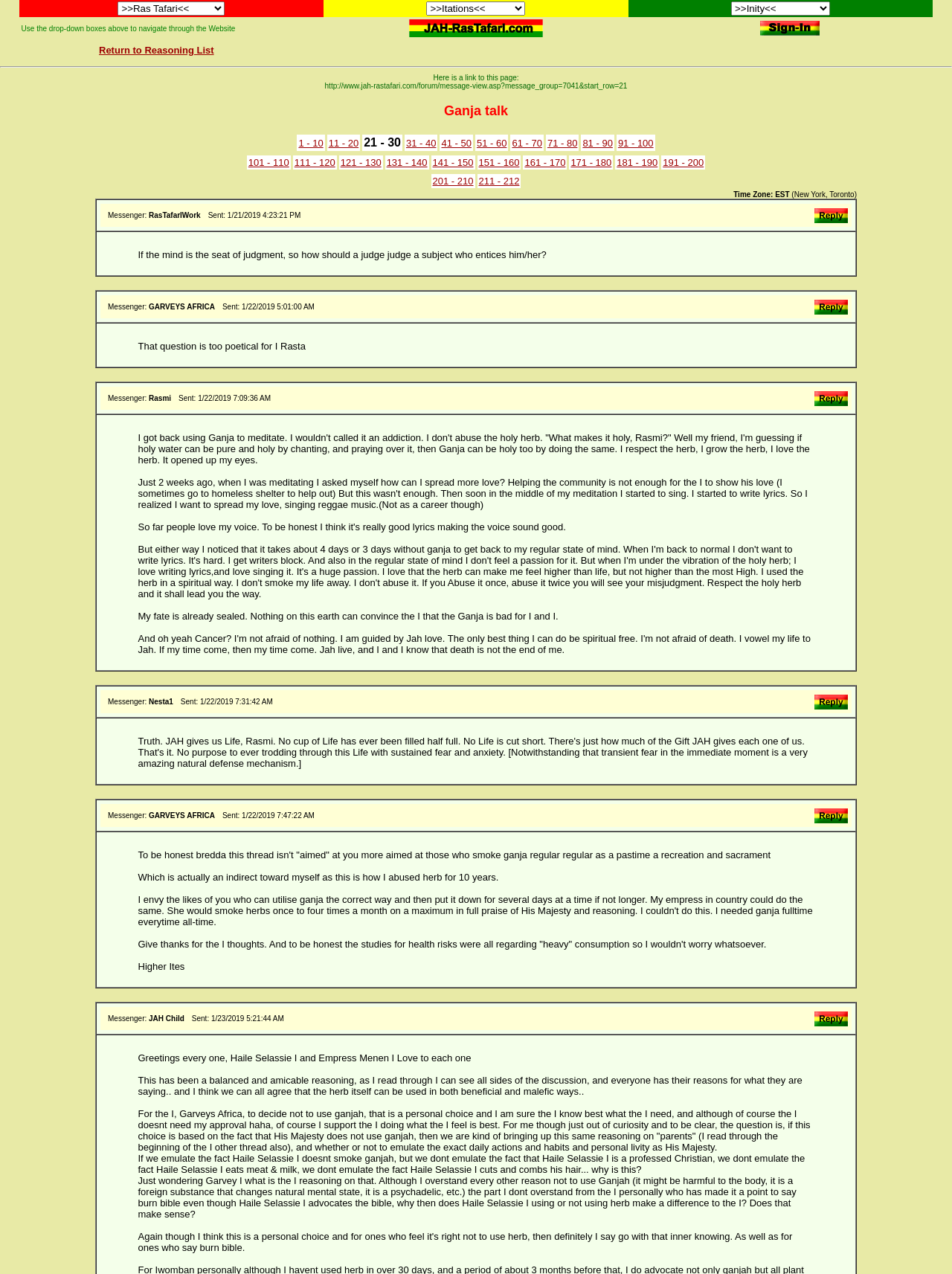What is the text above the navigation table?
Based on the image, give a one-word or short phrase answer.

Use the drop-down boxes above to navigate through the Website